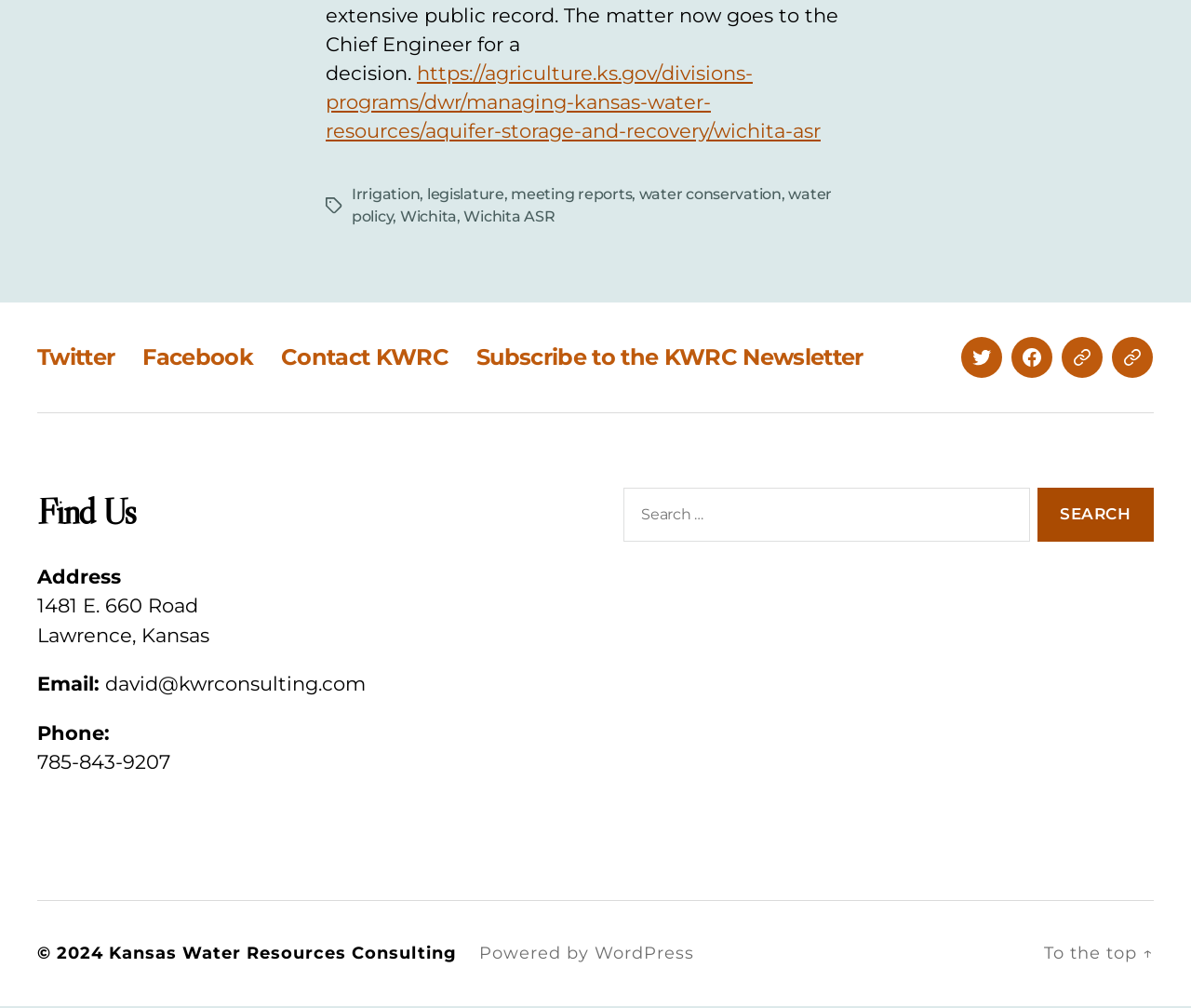Can you identify the bounding box coordinates of the clickable region needed to carry out this instruction: 'Contact KWRC'? The coordinates should be four float numbers within the range of 0 to 1, stated as [left, top, right, bottom].

[0.236, 0.342, 0.377, 0.369]